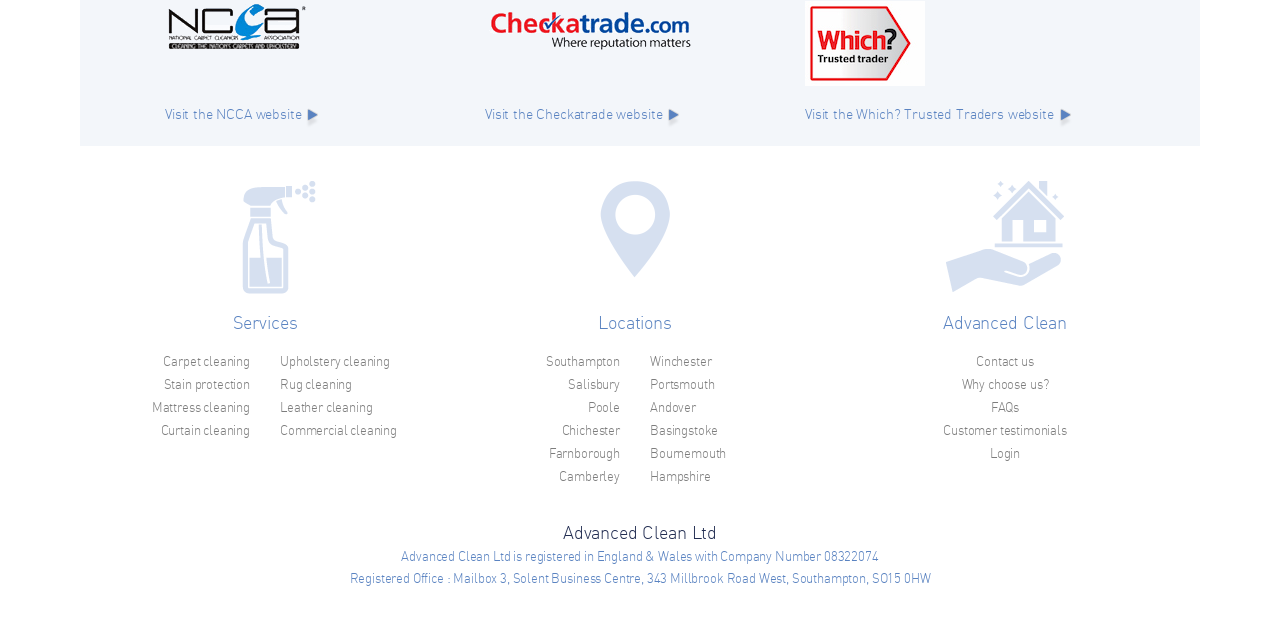Provide the bounding box coordinates for the area that should be clicked to complete the instruction: "Get carpet cleaning services".

[0.128, 0.571, 0.195, 0.592]